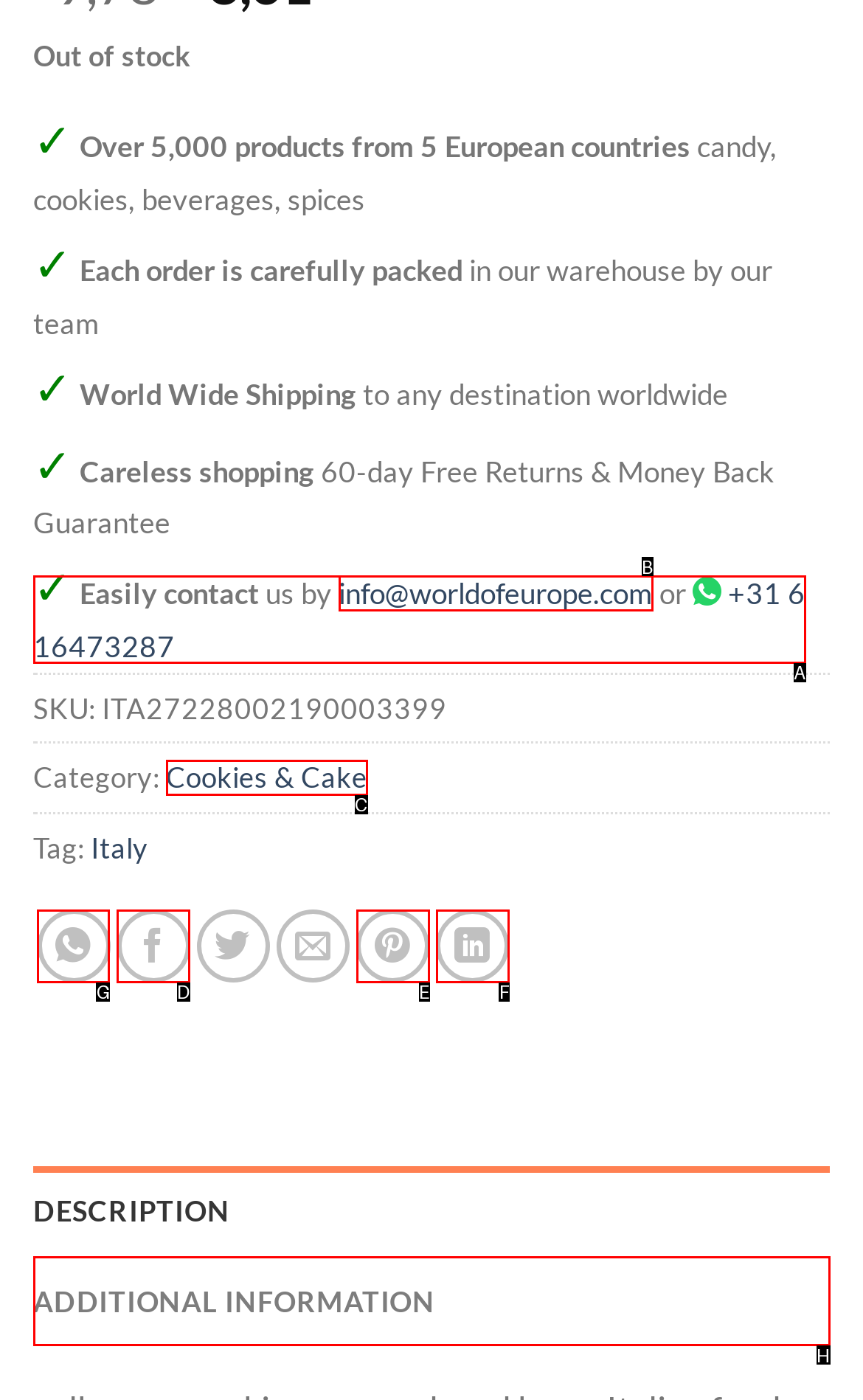Among the marked elements in the screenshot, which letter corresponds to the UI element needed for the task: Share on WhatsApp?

G